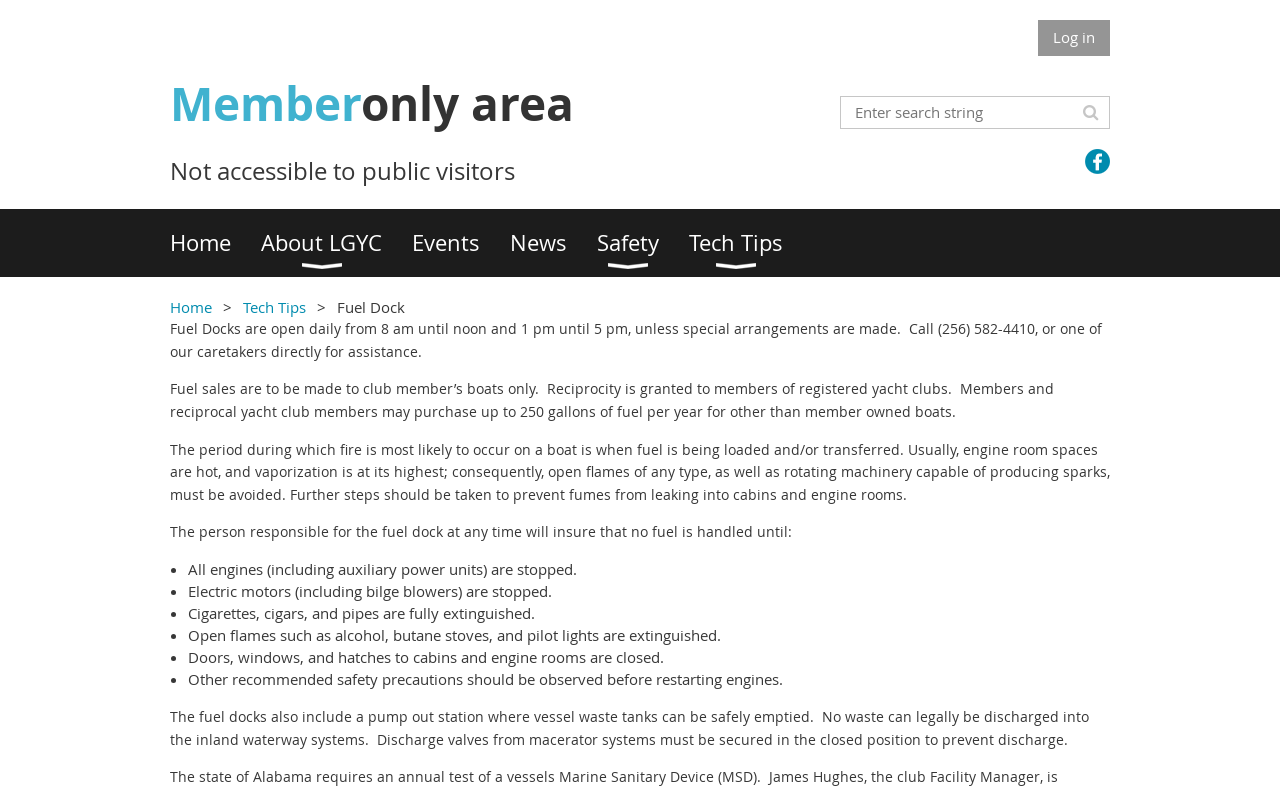What is the purpose of the pump out station?
Please provide a single word or phrase as the answer based on the screenshot.

To safely empty vessel waste tanks